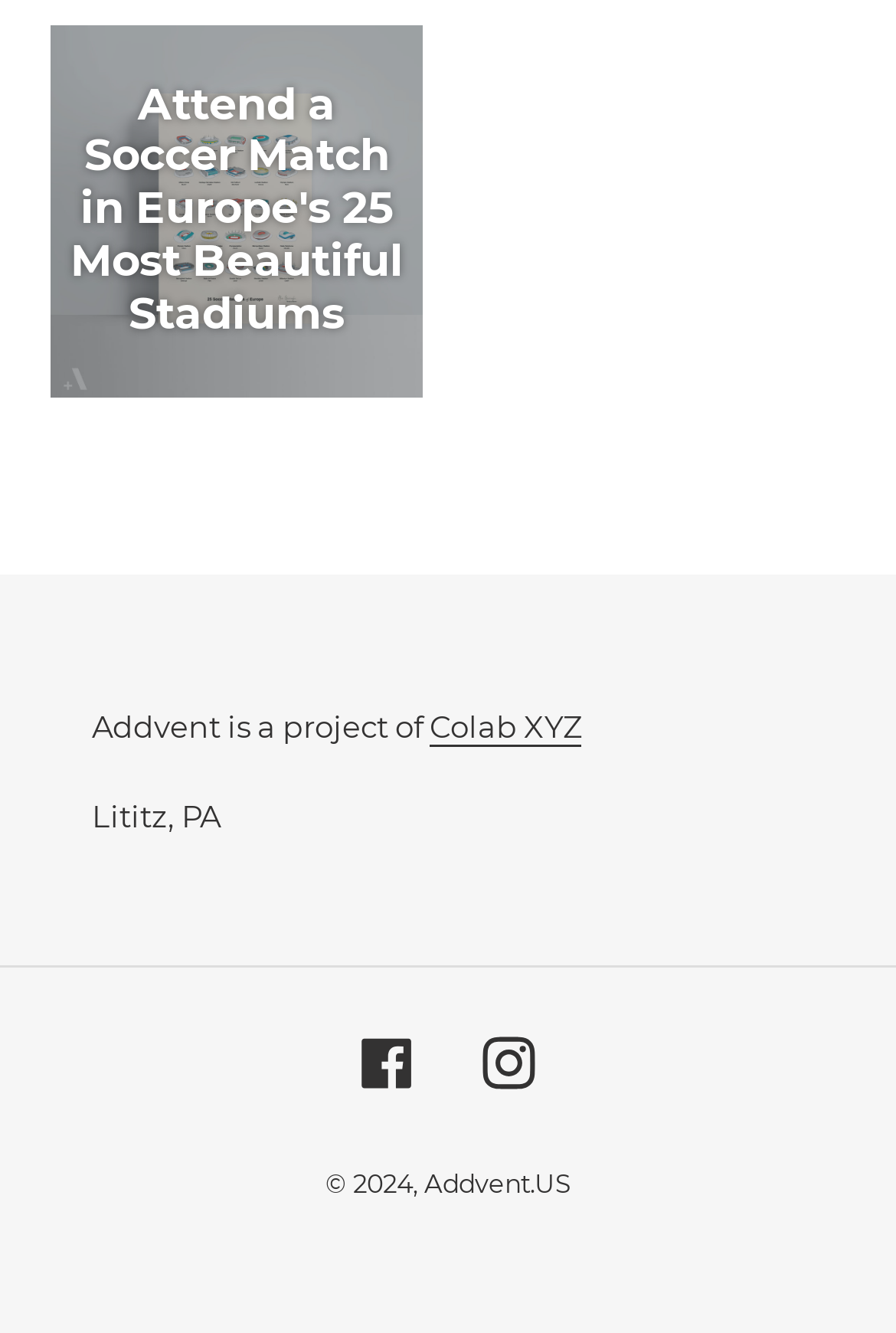Please provide a short answer using a single word or phrase for the question:
What is the project of Addvent?

Colab XYZ